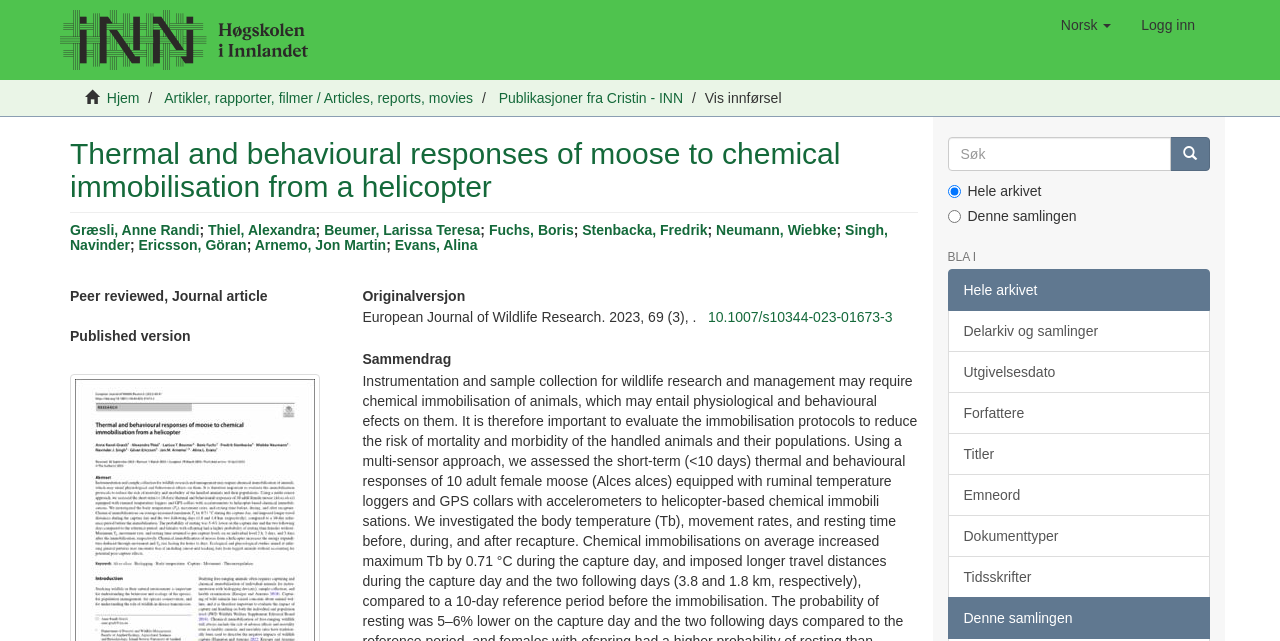Using a single word or phrase, answer the following question: 
What is the language of the webpage?

Norwegian